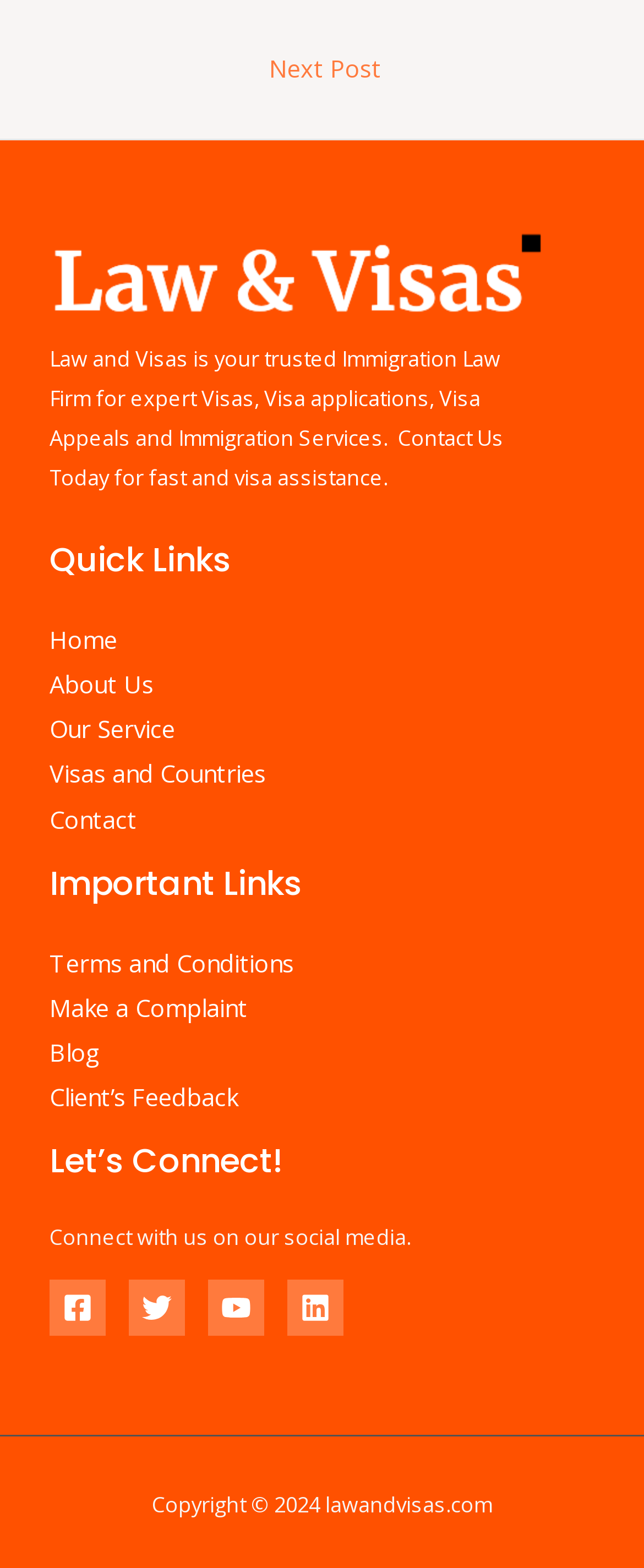Utilize the details in the image to thoroughly answer the following question: What is the name of the law firm?

The name of the law firm can be found in the footer section of the webpage, specifically in the 'Footer Widget 1' section, where it is stated as 'Law and Visas is your trusted Immigration Law Firm...'.